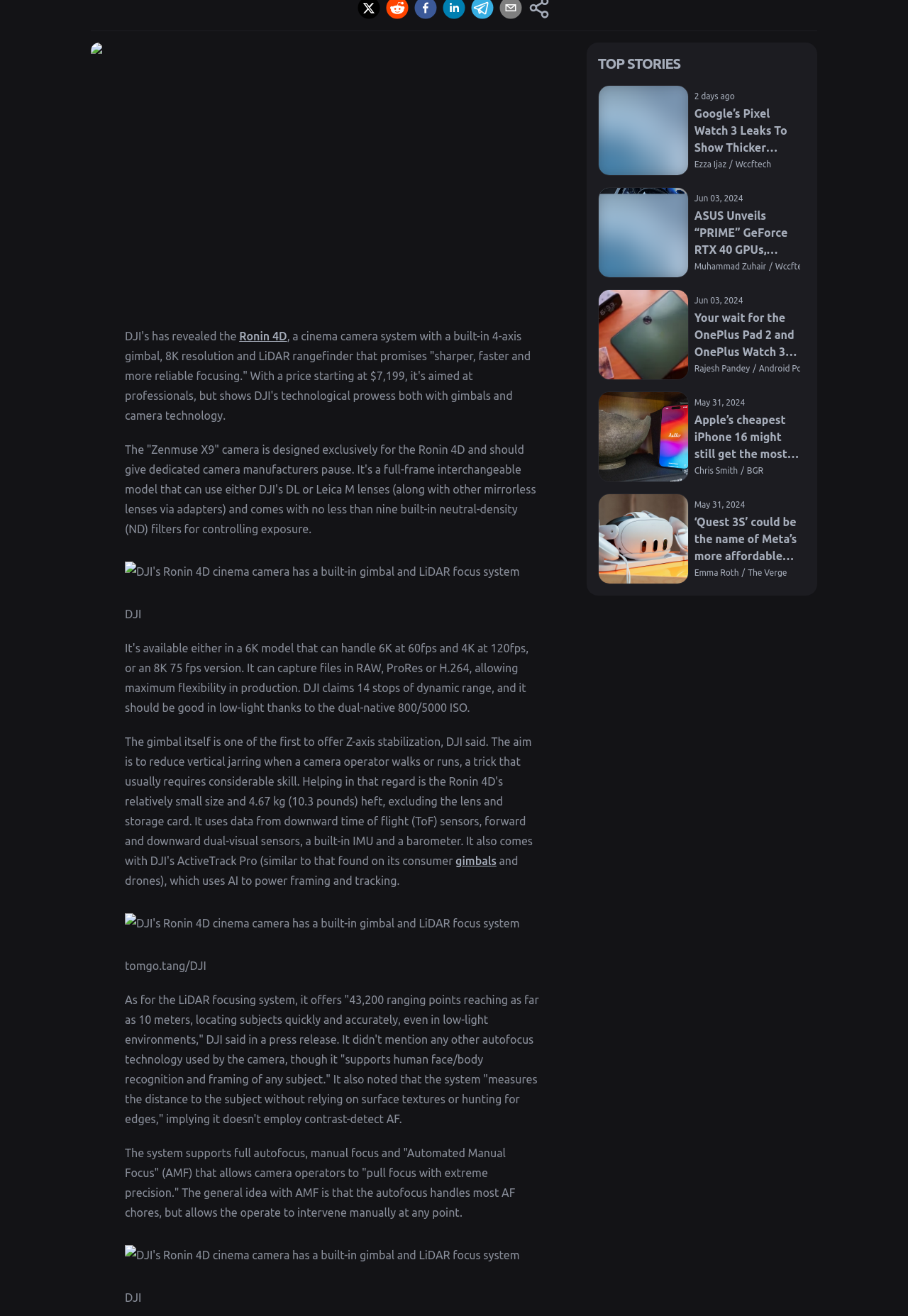Provide the bounding box coordinates of the UI element this sentence describes: "parent_node: Jun 03, 2024".

[0.658, 0.22, 0.758, 0.289]